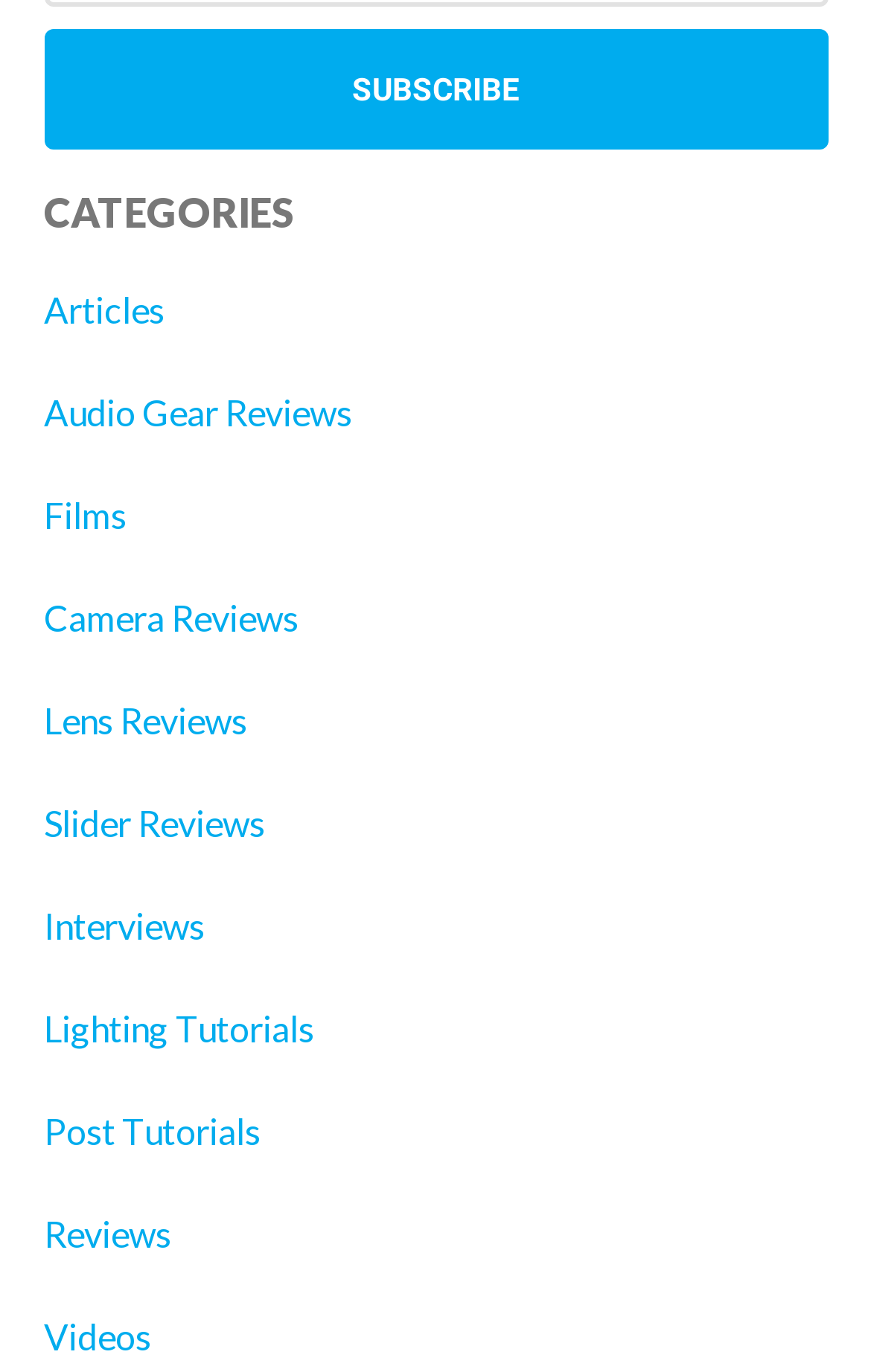Please provide a detailed answer to the question below by examining the image:
What is the last category listed on the webpage?

The last link listed under the categories section is 'Videos', which suggests that it is the last category available on the webpage.